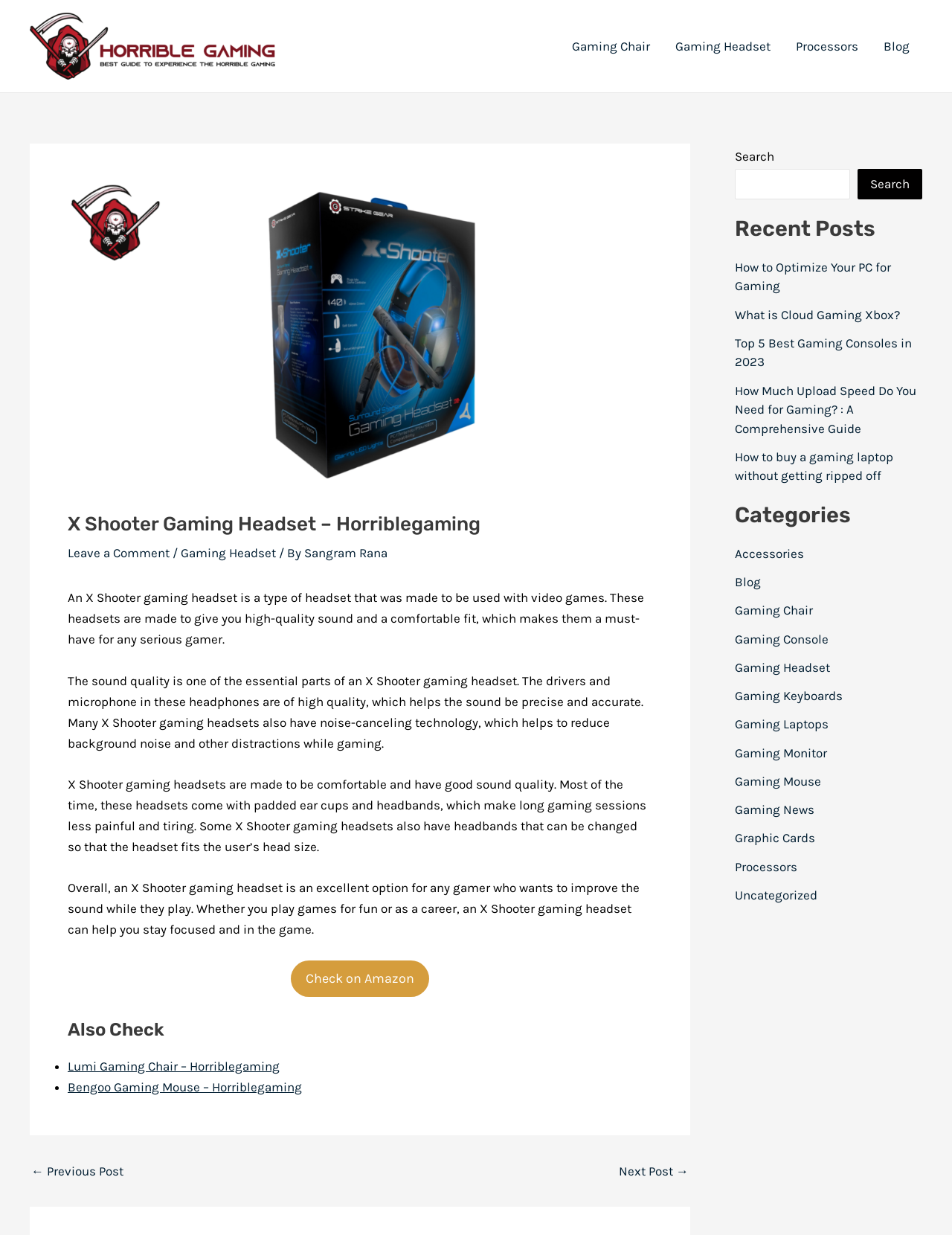Identify the bounding box coordinates of the element that should be clicked to fulfill this task: "Click on the 'Gaming Headset' link". The coordinates should be provided as four float numbers between 0 and 1, i.e., [left, top, right, bottom].

[0.696, 0.013, 0.823, 0.061]